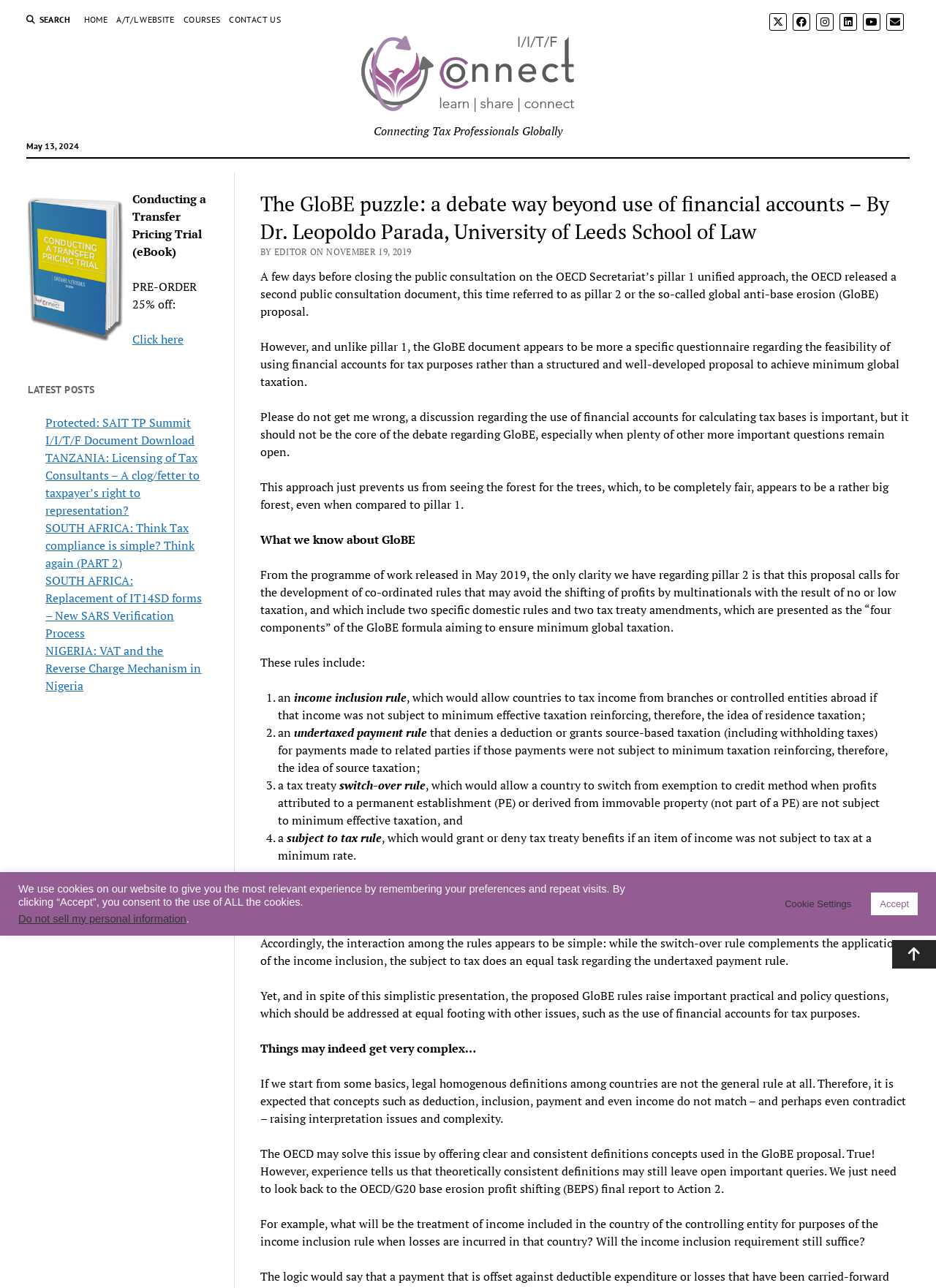Please locate and generate the primary heading on this webpage.

The GloBE puzzle: a debate way beyond use of financial accounts – By Dr. Leopoldo Parada, University of Leeds School of Law